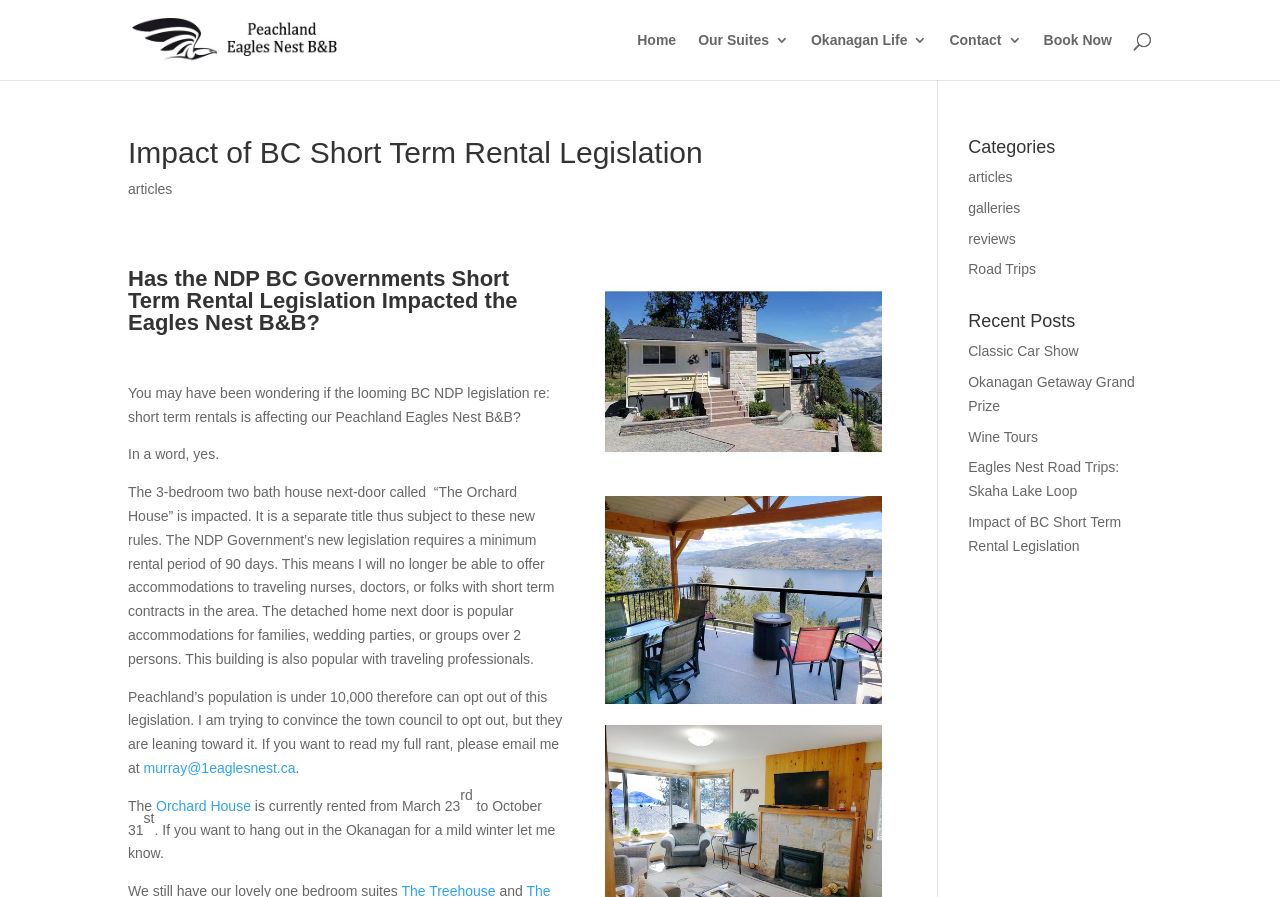What is the name of the house next door to the Eagles Nest B&B?
Please provide an in-depth and detailed response to the question.

The article mentions that 'The 3-bedroom two bath house next-door called “The Orchard House” is impacted' by the BC Short Term Rental Legislation.